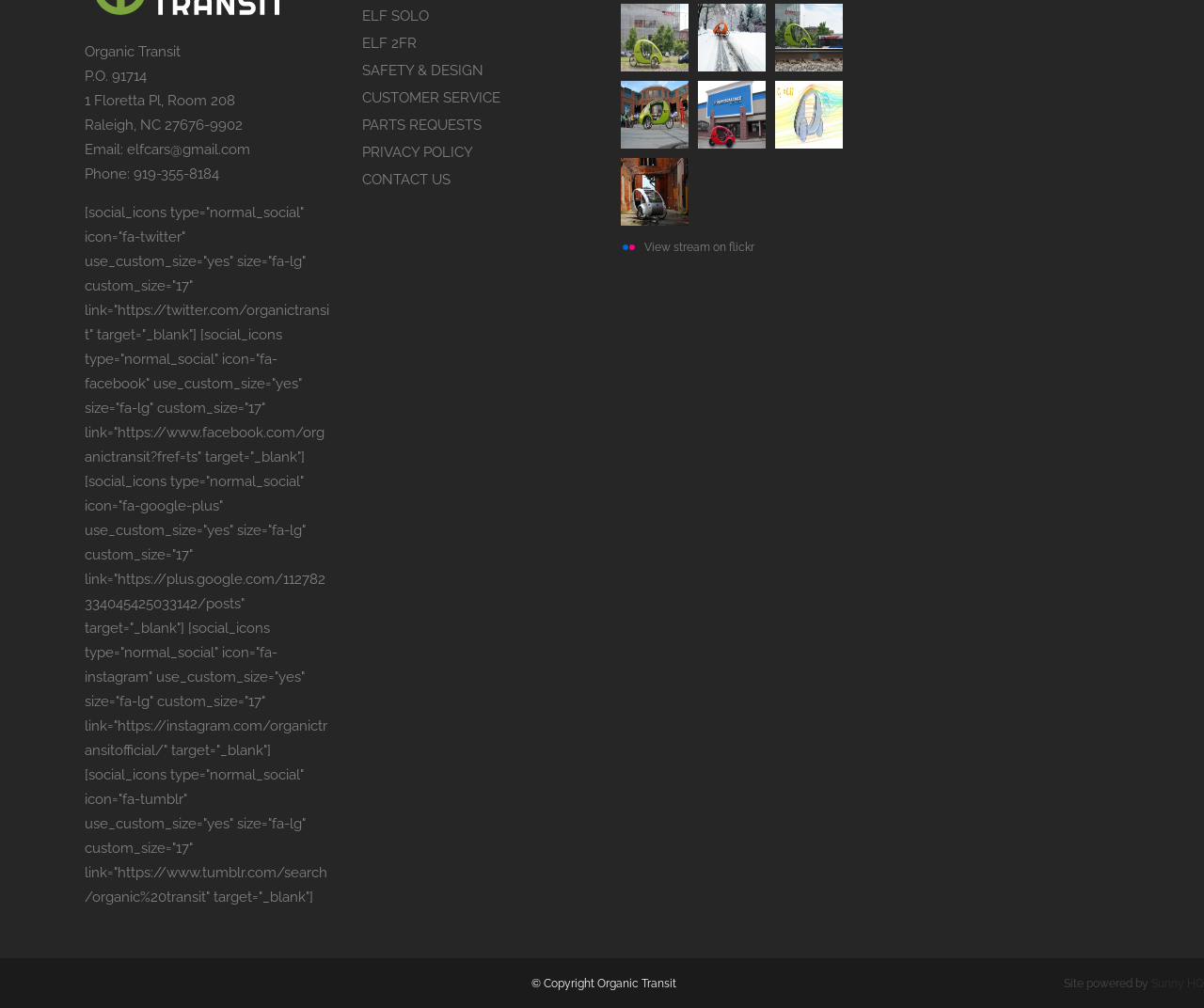Identify the bounding box for the described UI element. Provide the coordinates in (top-left x, top-left y, bottom-right x, bottom-right y) format with values ranging from 0 to 1: View stream on flickr

[0.516, 0.233, 0.627, 0.257]